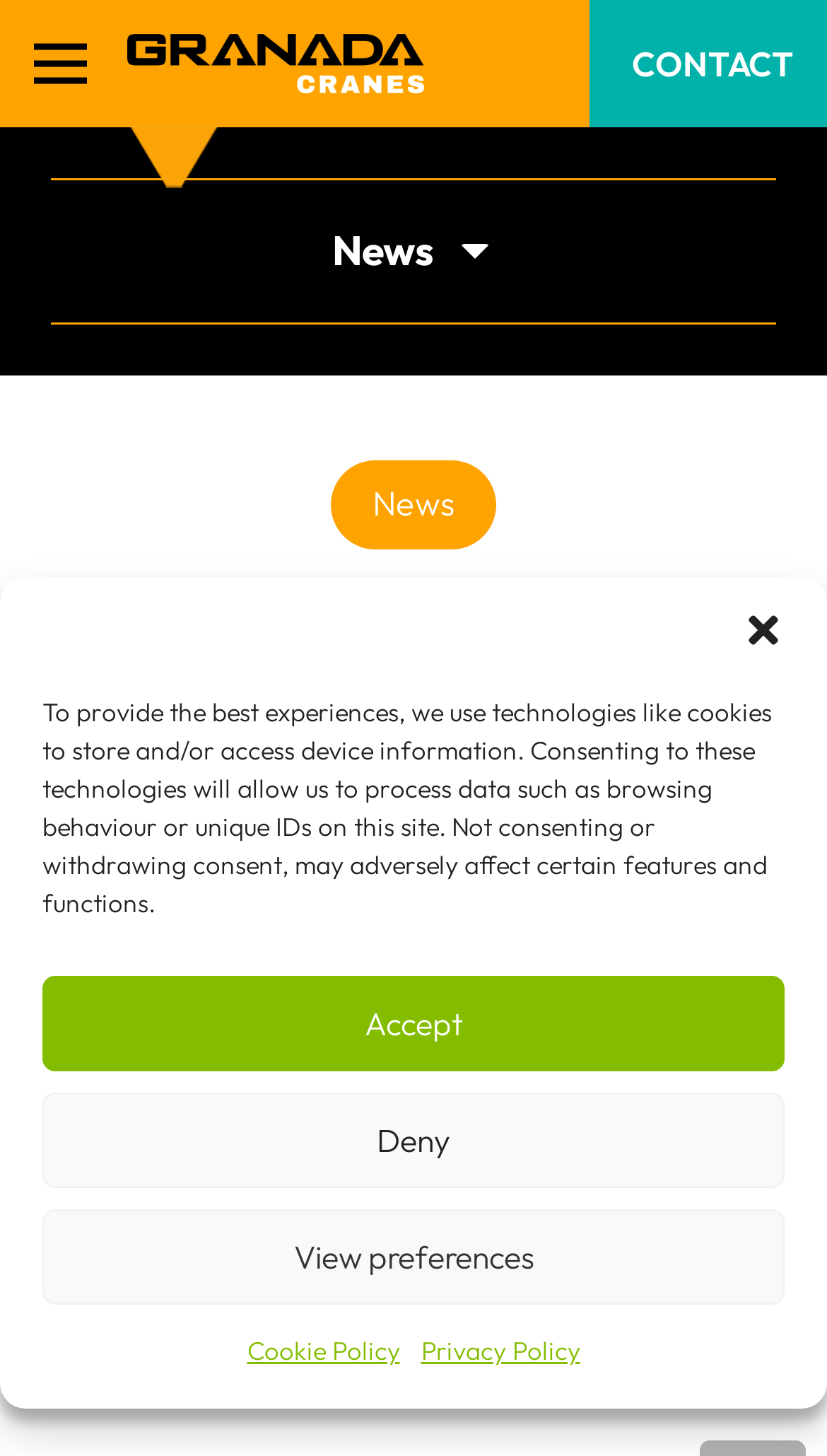What is the purpose of the 'View preferences' button?
Based on the image, please offer an in-depth response to the question.

The 'View preferences' button is located in the cookie consent dialog and it allows users to view their cookie preferences. This can be inferred from the context of the dialog and the presence of other buttons related to cookie consent.